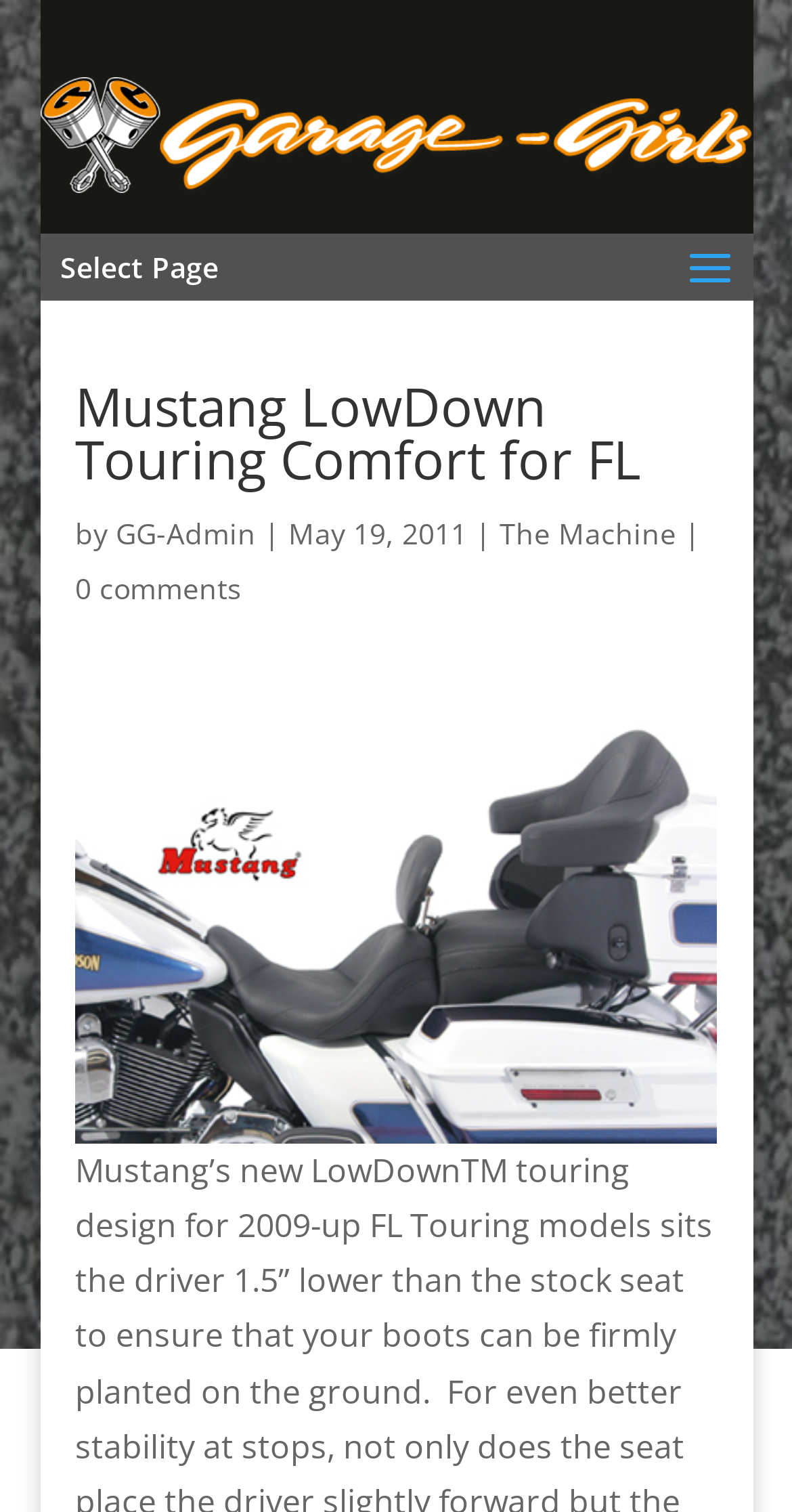Give a complete and precise description of the webpage's appearance.

The webpage appears to be a blog post or article about the "Mustang LowDown Touring Comfort for FL" from Garage Girls. At the top, there is a logo or image of Garage Girls, accompanied by a link to the same. Below this, there is a dropdown menu labeled "Select Page". 

The main title of the article, "Mustang LowDown Touring Comfort for FL", is prominently displayed in a large font, followed by the author's name, "GG-Admin", and the date of publication, "May 19, 2011". 

To the right of the author's name, there is a link to "The Machine". Below the title and author information, there is a link to "0 comments", indicating that there are no comments on the article. 

The main content of the article appears to be an image, labeled "79653 LowDown Seatogo", which takes up most of the page. The image is likely a product image or a related visual aid for the article.